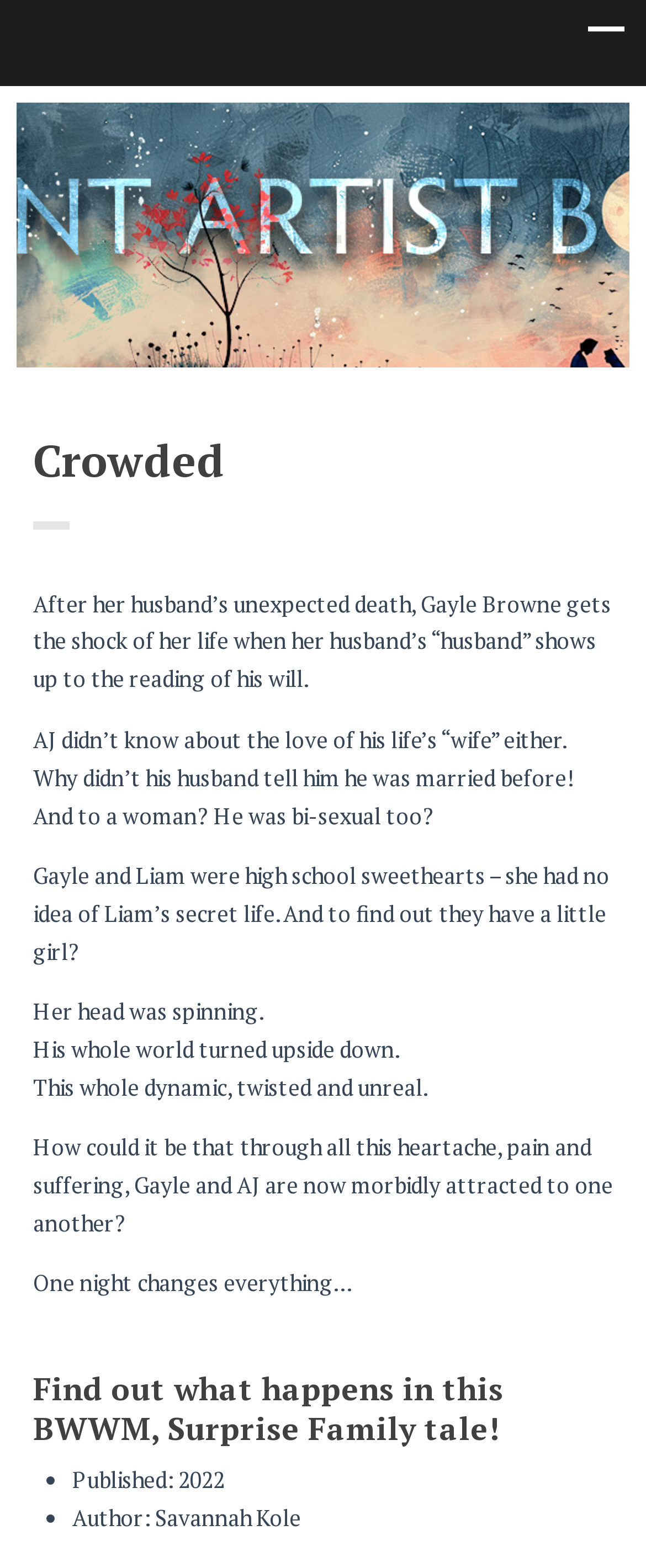Create a detailed summary of all the visual and textual information on the webpage.

The webpage appears to be a book description or summary page. At the top, there is a link that spans almost the entire width of the page. Below the link, there is a heading that reads "Crowded" in a prominent font size. 

Under the heading, there are seven paragraphs of text that describe the storyline of the book. The text is arranged in a single column, with each paragraph stacked vertically below the previous one. The paragraphs are relatively short, with the longest one being around five lines long. 

The storyline revolves around Gayle, whose husband has passed away, and AJ, who is revealed to be the husband's secret partner. The text describes the shock and surprise that both Gayle and AJ experience upon learning about each other's existence. The story takes a dramatic turn as Gayle and AJ develop a morbid attraction to each other.

At the bottom of the page, there is a heading that reads "Find out what happens in this BWWM, Surprise Family tale!" in a slightly smaller font size than the initial heading. Below this heading, there are two bullet points that provide additional information about the book, including the publication year (2022) and the author's name (Savannah Kole).